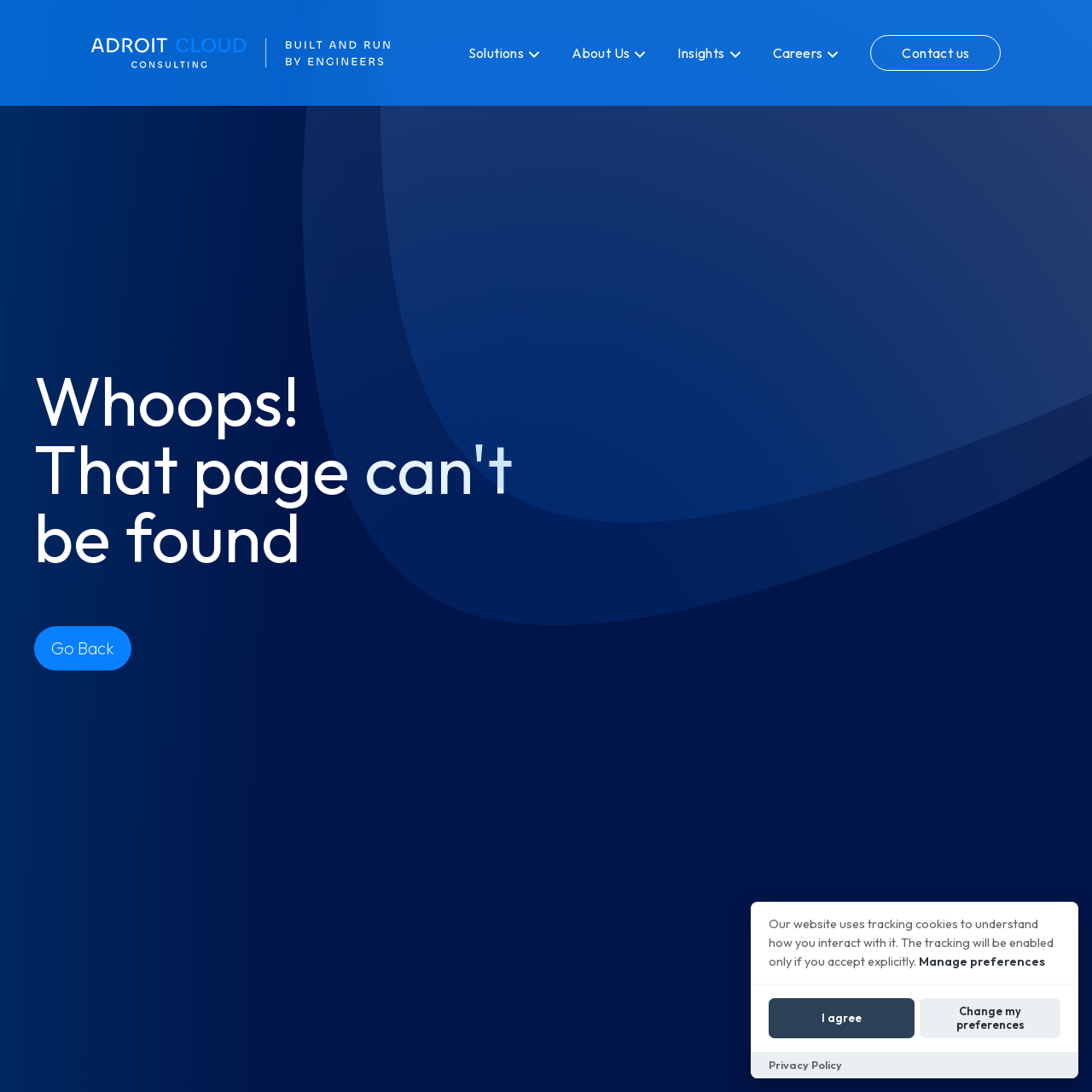Provide a brief response in the form of a single word or phrase:
What is the first solution offered by Adroit Cloud Consulting?

On-Demand Engineering